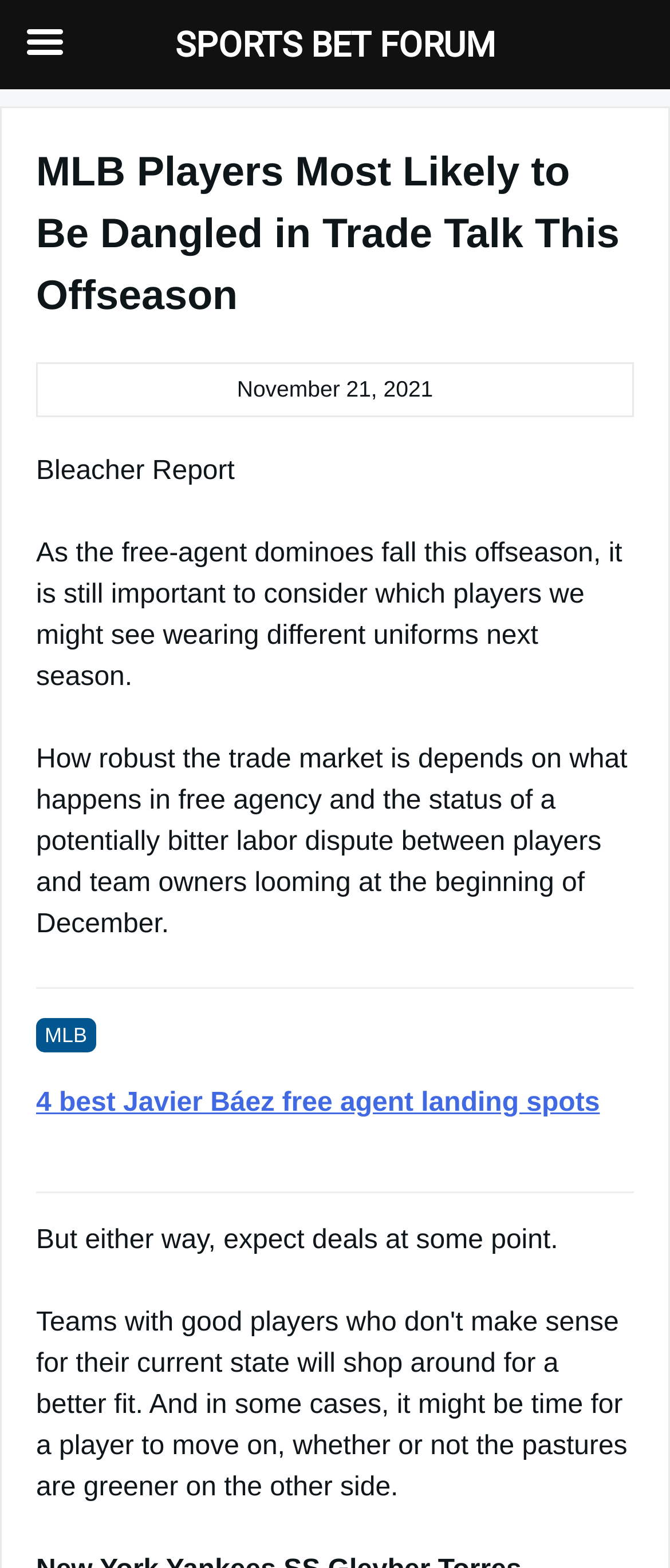Provide your answer to the question using just one word or phrase: What is the author of this article?

Not mentioned